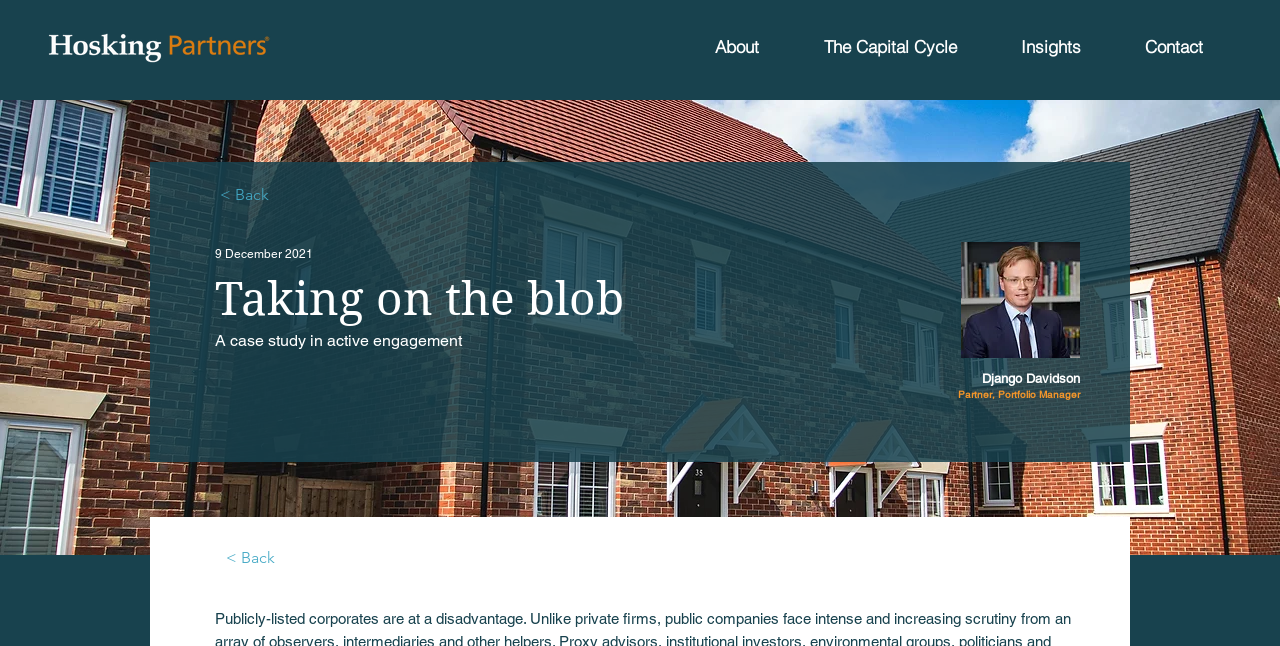Respond concisely with one word or phrase to the following query:
What is the name of the person in the image?

Django Davidson